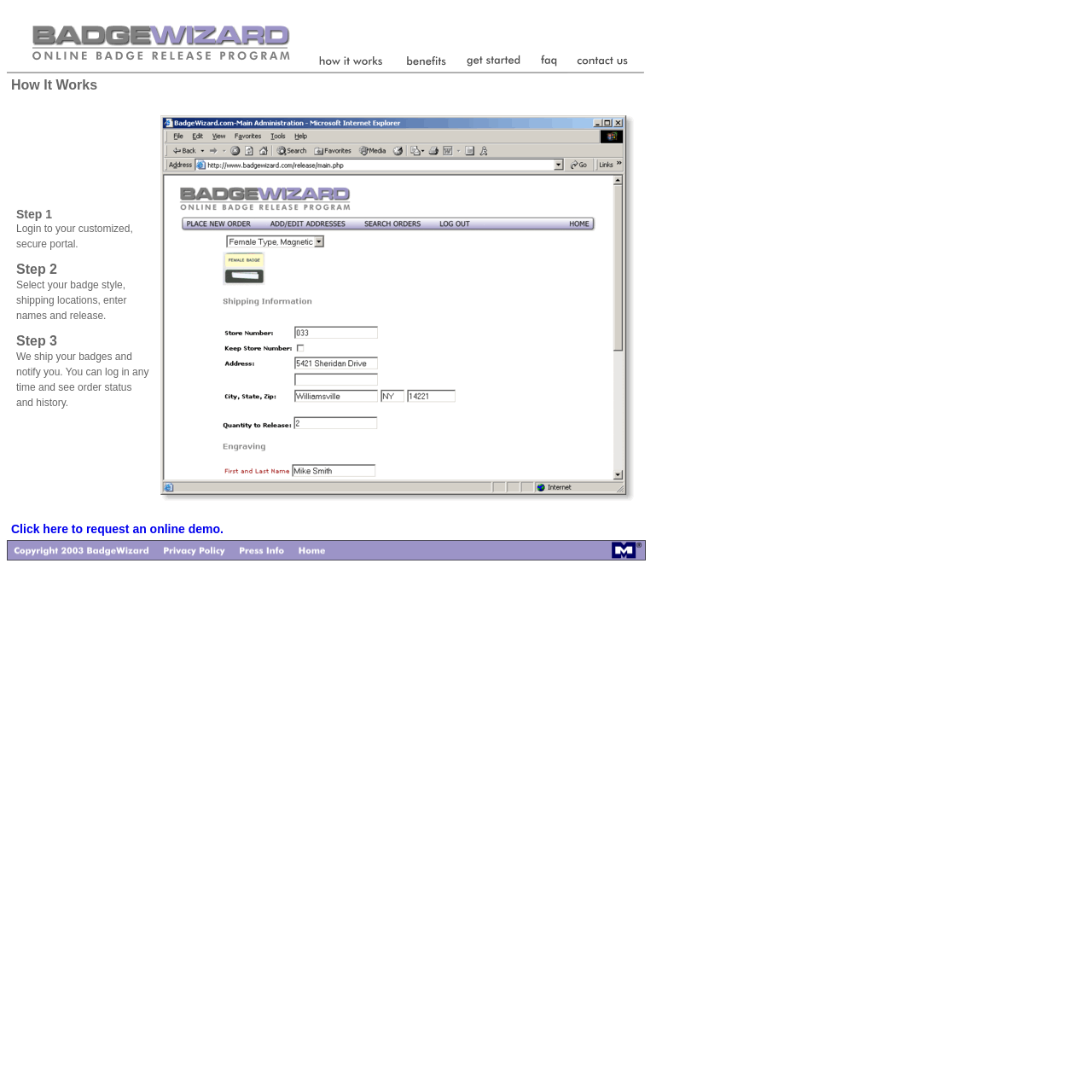Write an extensive caption that covers every aspect of the webpage.

The webpage is about Badgewizard, an online badge release program. At the top, there are six links, each accompanied by an image, arranged horizontally across the page. Below these links, there is a section titled "How It Works" that explains the three-step process of using the program. The steps are described in a block of text, with each step numbered and separated by a brief description. 

To the right of the step descriptions, there is an image. Below the "How It Works" section, there is a call-to-action link to request an online demo. The webpage has a clean and organized layout, making it easy to navigate and understand the program's functionality.